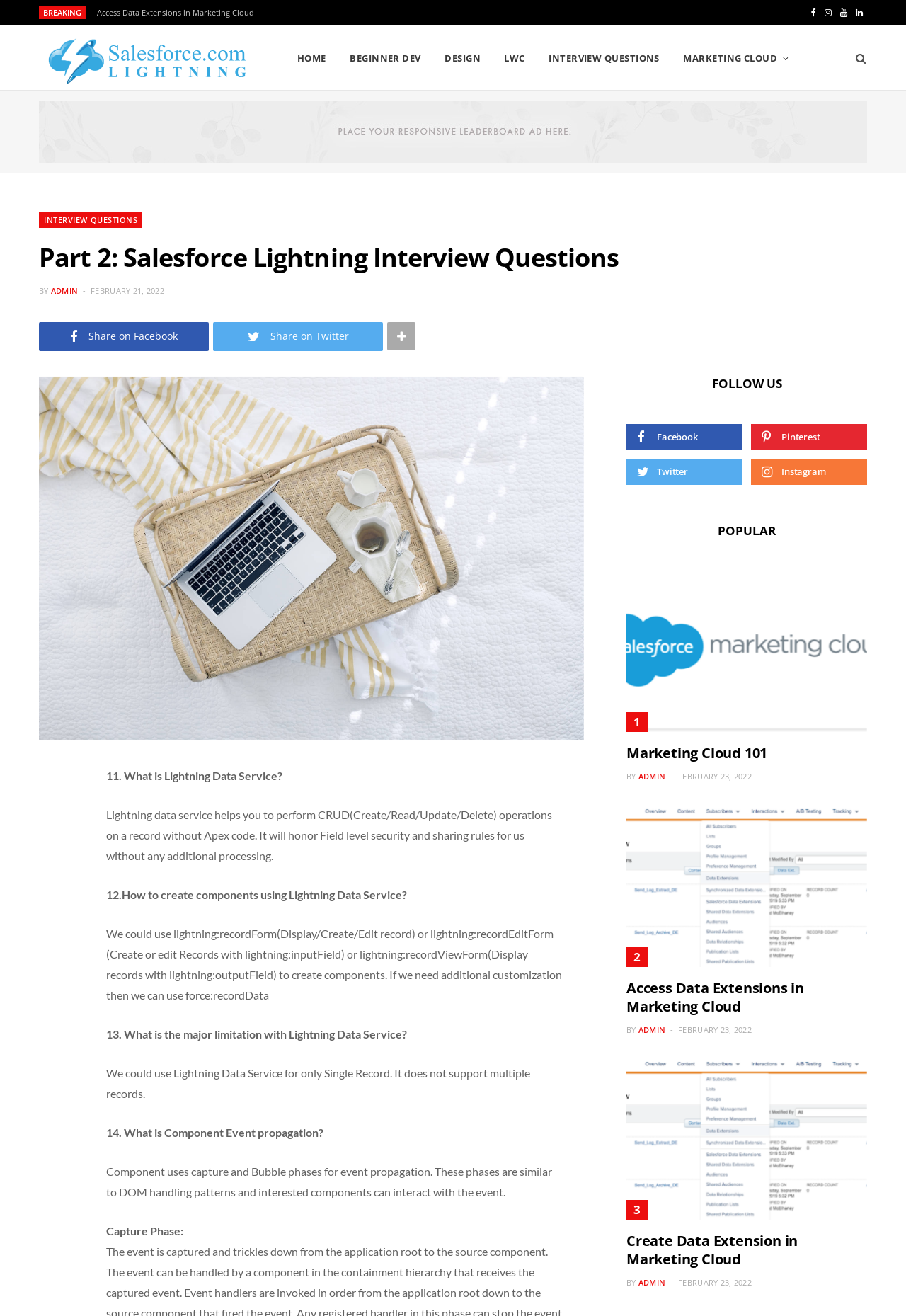Locate the UI element that matches the description February 23, 2022 in the webpage screenshot. Return the bounding box coordinates in the format (top-left x, top-left y, bottom-right x, bottom-right y), with values ranging from 0 to 1.

[0.749, 0.586, 0.83, 0.594]